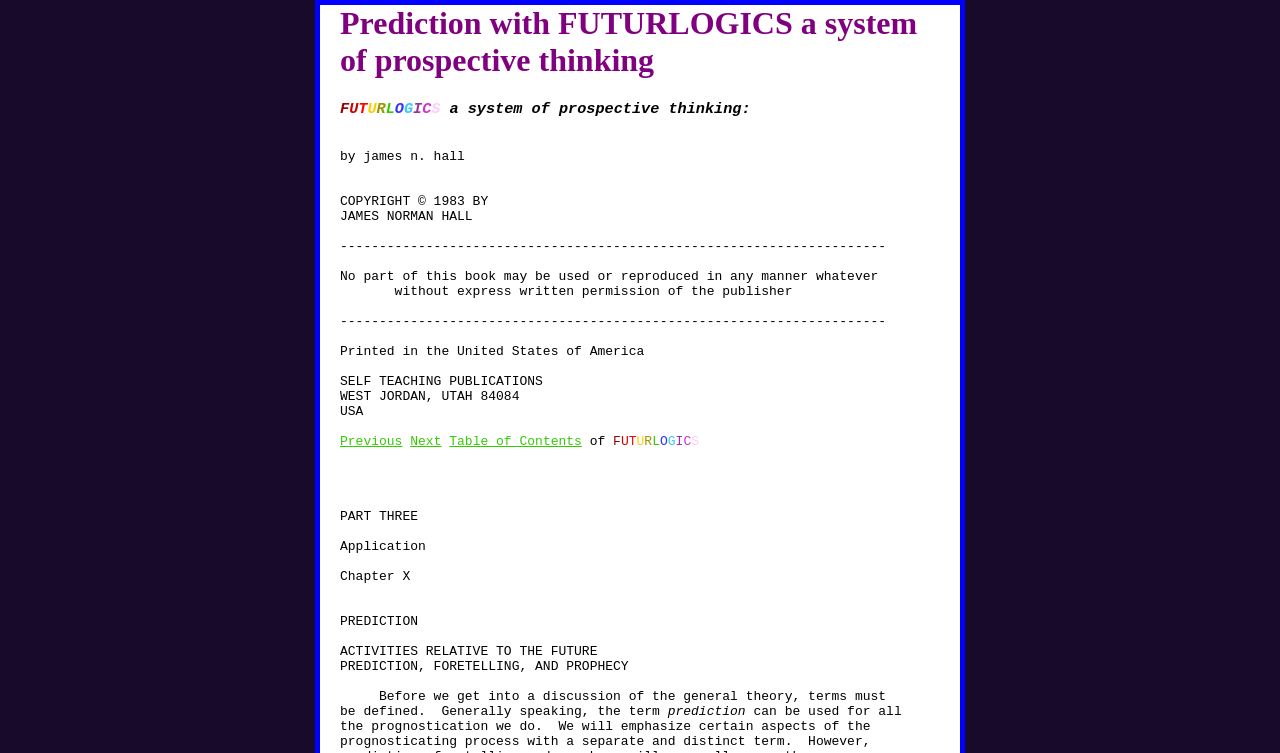Answer the following inquiry with a single word or phrase:
Who is the author of this book?

James N. Hall